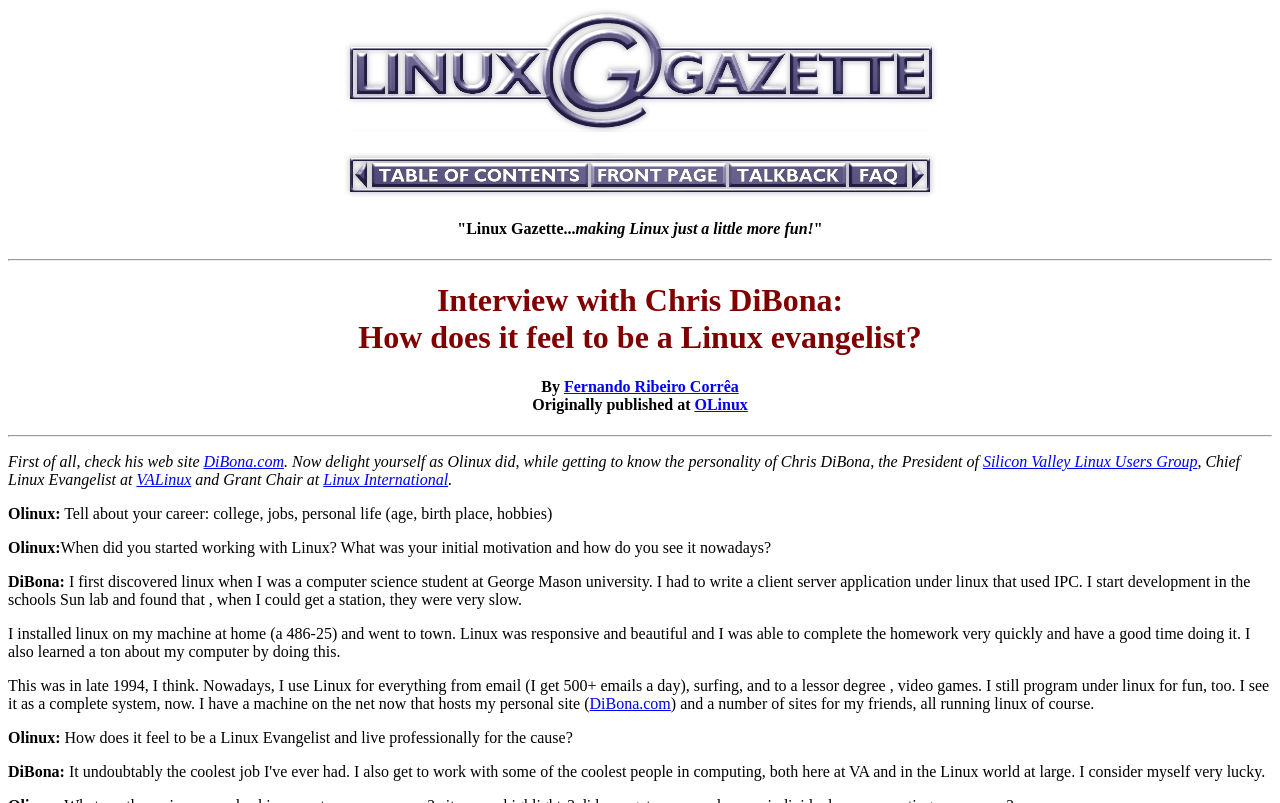Please identify the coordinates of the bounding box that should be clicked to fulfill this instruction: "Read about Linux International".

[0.253, 0.587, 0.35, 0.608]